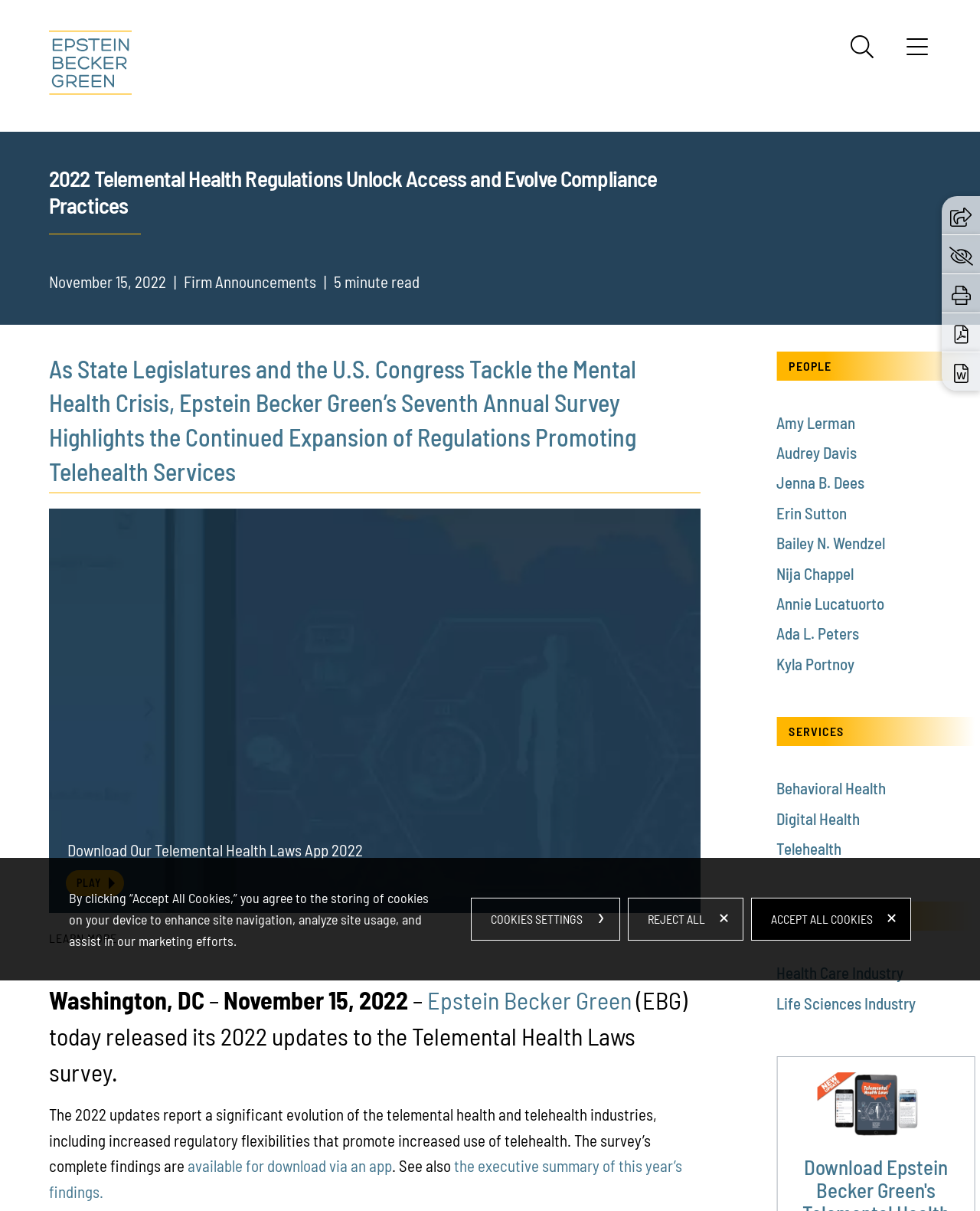How many people are listed under 'PEOPLE'?
Carefully examine the image and provide a detailed answer to the question.

Under the 'PEOPLE' heading, there are 8 links listed, each corresponding to a person's name, including Amy Lerman, Audrey Davis, and others.